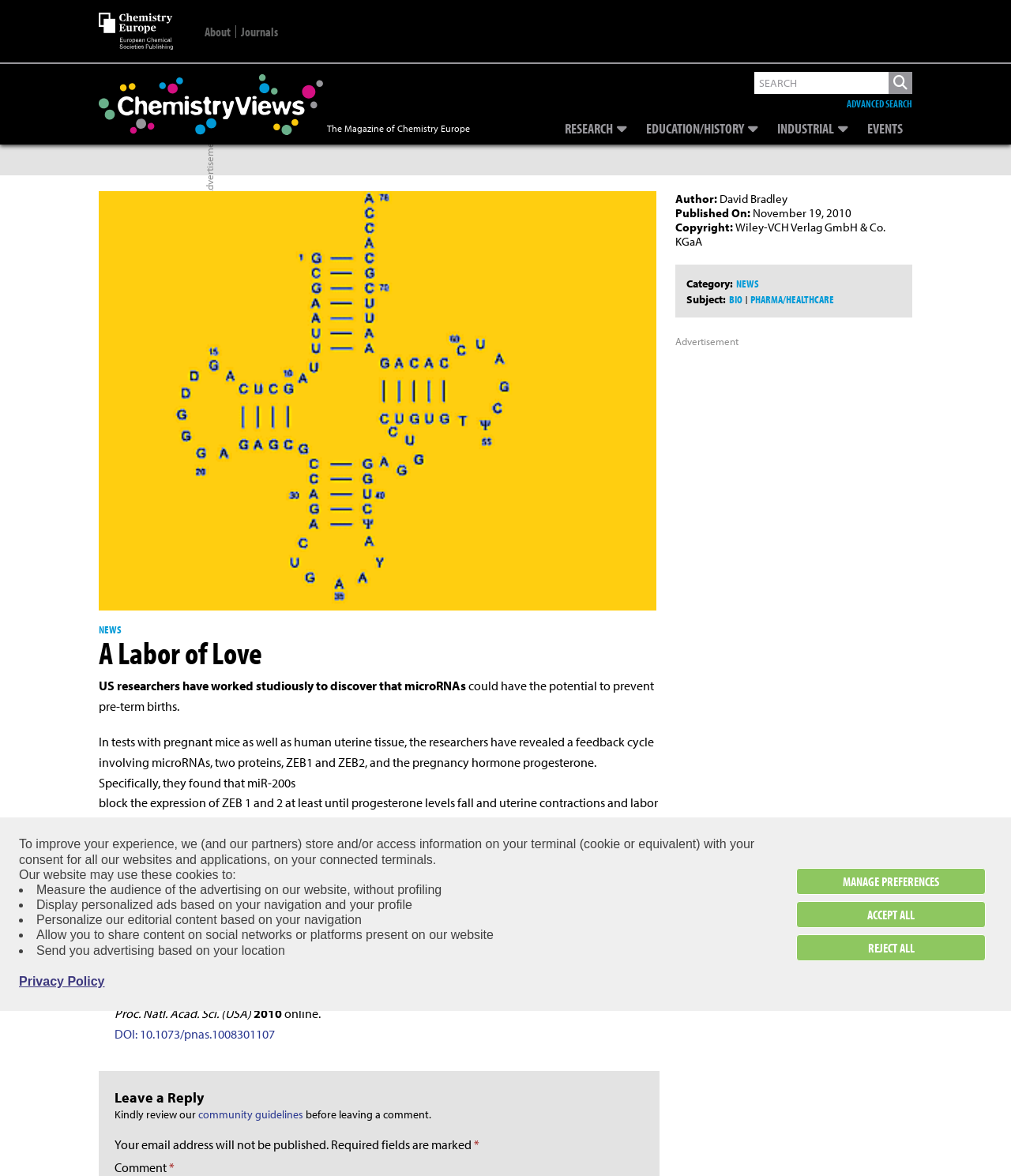Reply to the question below using a single word or brief phrase:
What is the category of the article?

NEWS